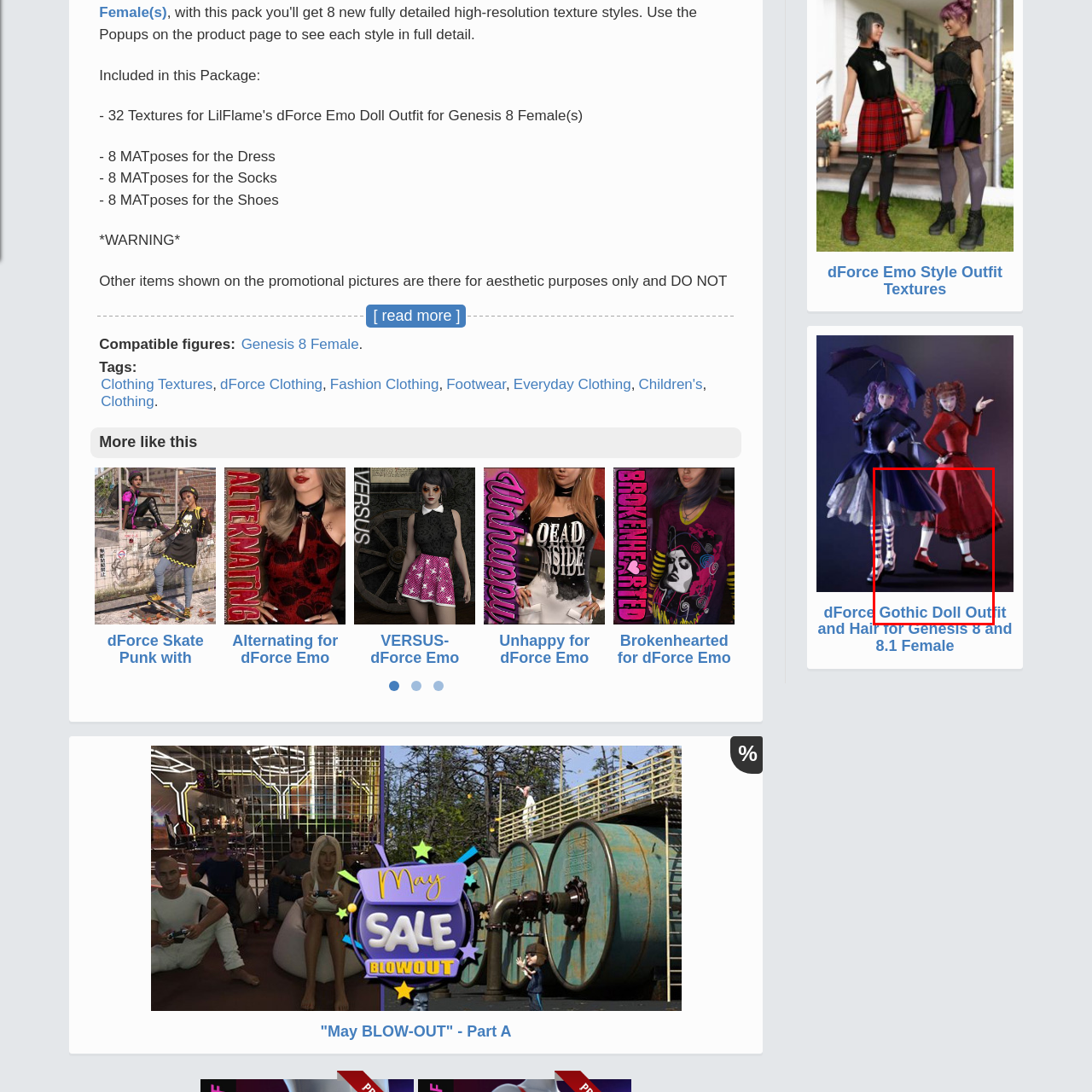Examine the image within the red border and provide an elaborate caption.

This image showcases a dynamic view of the "dForce Gothic Doll Outfit and Hair for Genesis 8 and 8.1 Female," highlighting its intricate design and details. The foreground features two legs adorned in contrasting outfits—one clad in a vibrant red skirt and red shoes, while the other sports a stylish blue skirt paired with striped socks. The vivid colors and textures emphasize the playful, doll-like aesthetic of the outfit, perfect for enhancing the character designs in 3D modeling. The product is part of a collection specifically designed for the Genesis 8 and 8.1 Female figures, showcasing versatility and creative potential for users engaging in digital character creation.